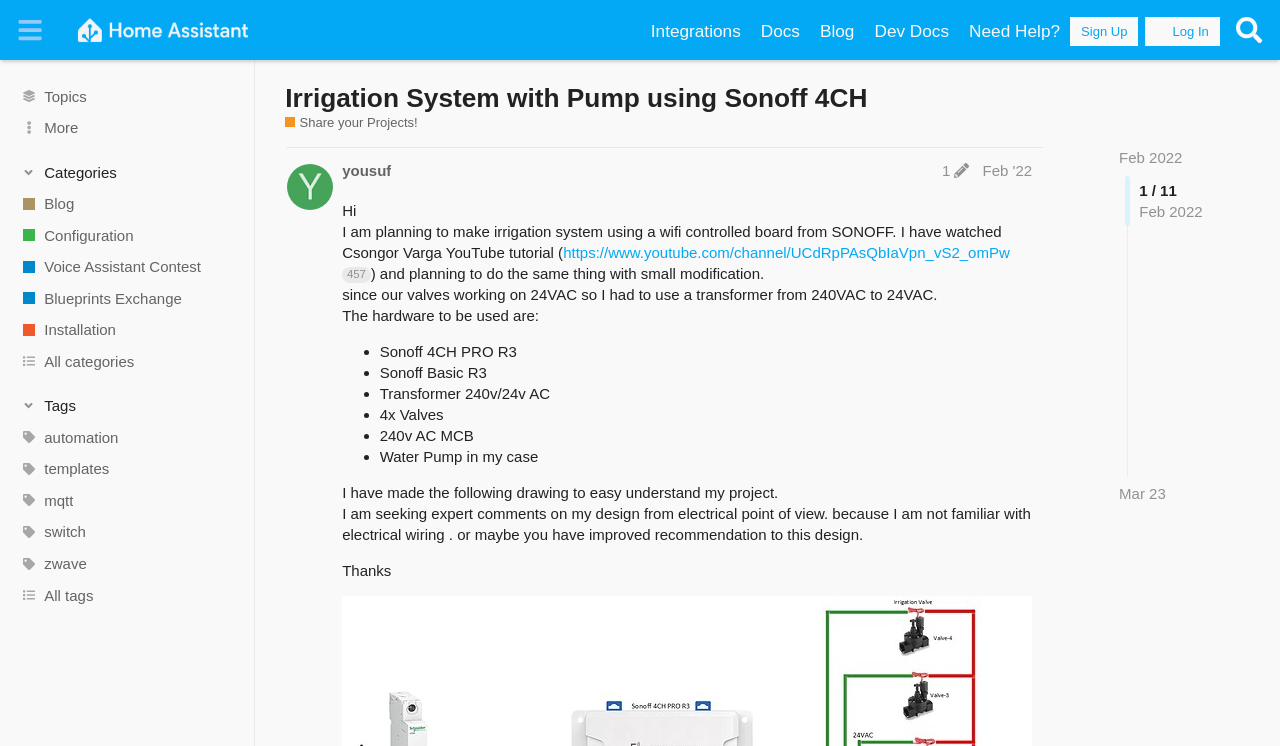Carefully observe the image and respond to the question with a detailed answer:
What is the purpose of the transformer?

The transformer is used to convert 240VAC to 24VAC because the valves in the irrigation system work on 24VAC, as mentioned in the text.